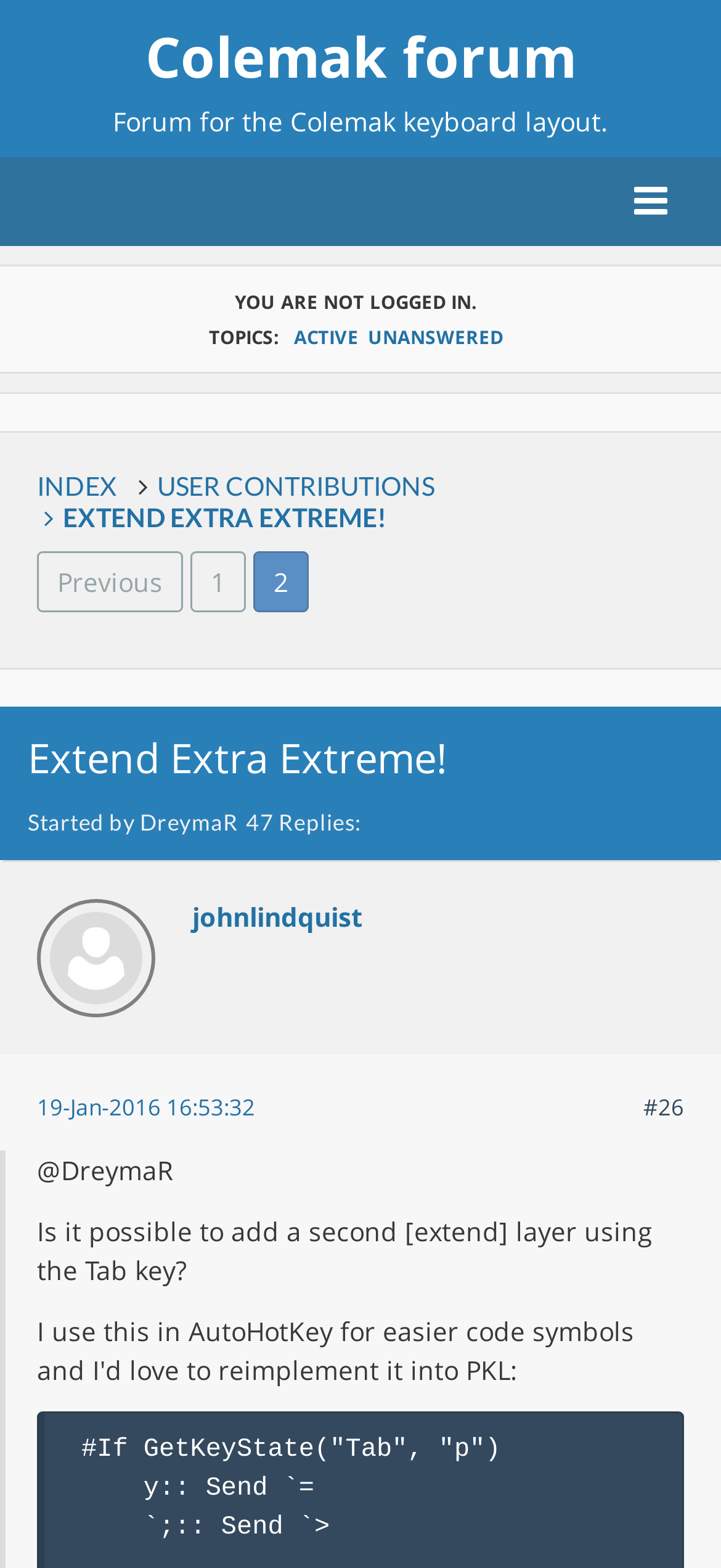By analyzing the image, answer the following question with a detailed response: What is the date of the latest post in the 'Extend Extra Extreme!' topic?

The date of the latest post can be found in the 'Extend Extra Extreme!' topic section, where it says '19-Jan-2016 16:53:32' next to the username of the poster.